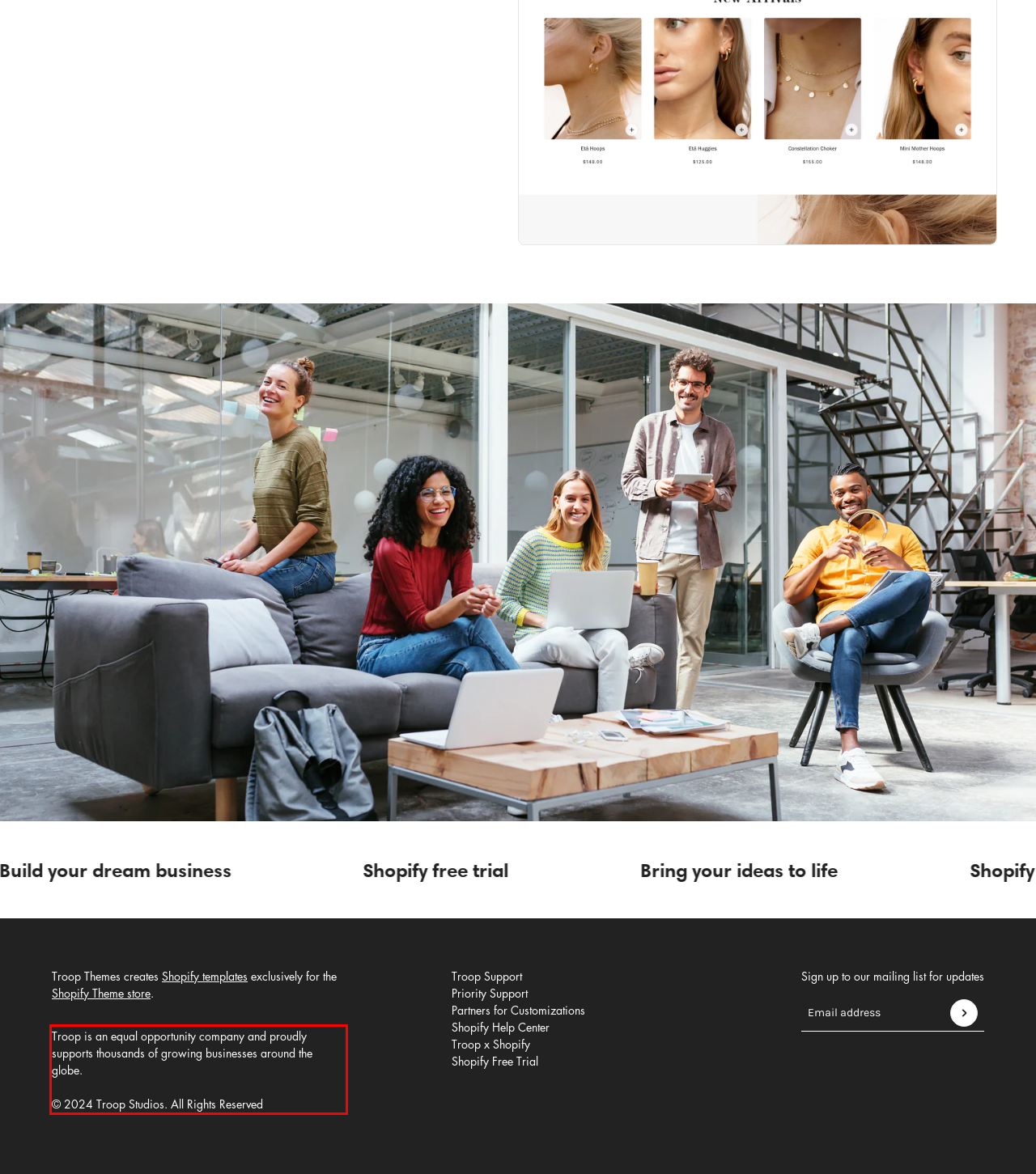You are looking at a screenshot of a webpage with a red rectangle bounding box. Use OCR to identify and extract the text content found inside this red bounding box.

Troop is an equal opportunity company and proudly supports thousands of growing businesses around the globe. © 2024 Troop Studios. All Rights Reserved